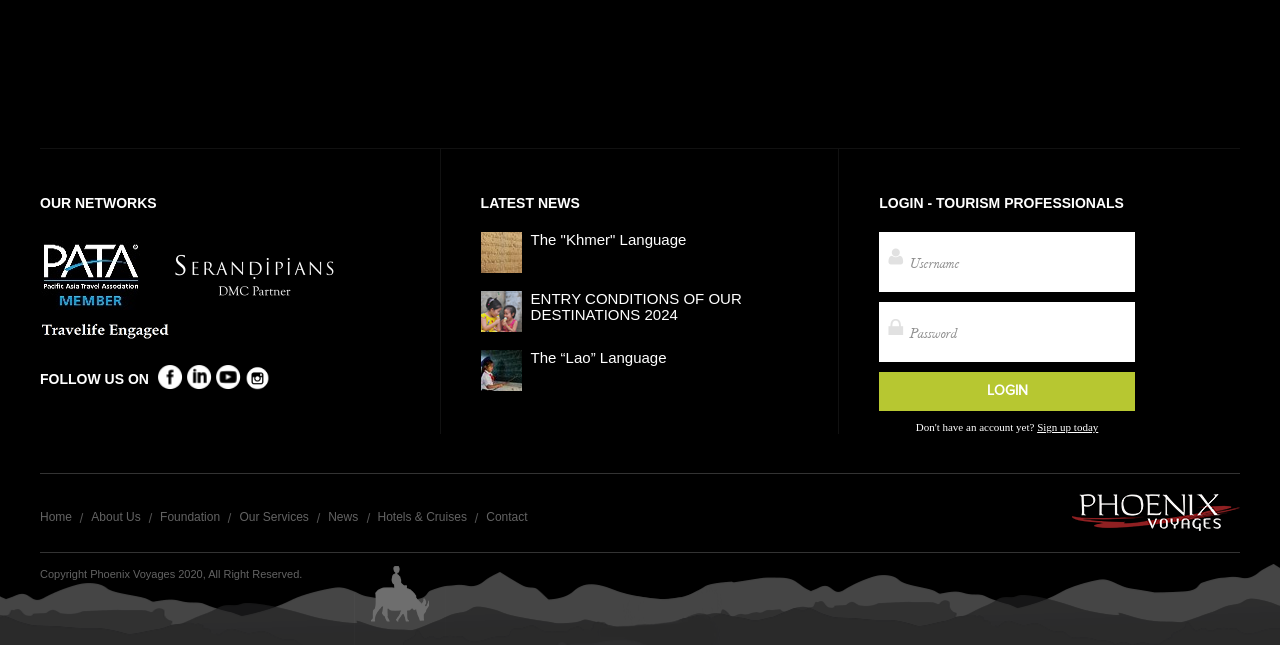Identify the bounding box coordinates of the clickable section necessary to follow the following instruction: "Click on OUR NETWORKS". The coordinates should be presented as four float numbers from 0 to 1, i.e., [left, top, right, bottom].

[0.031, 0.303, 0.122, 0.328]